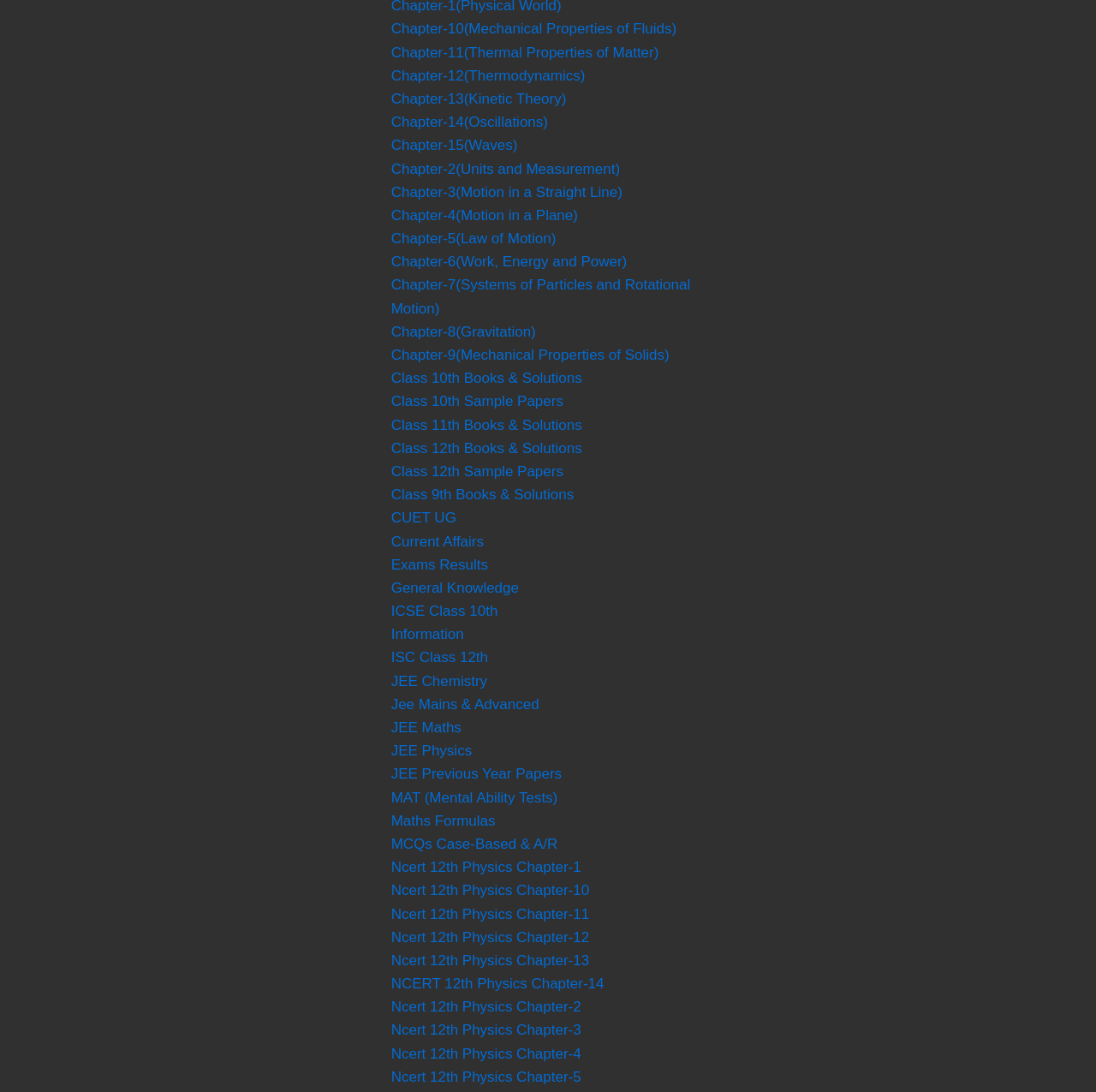Use a single word or phrase to answer the question:
What is the topic of NCERT 12th Physics Chapter-1?

Not specified